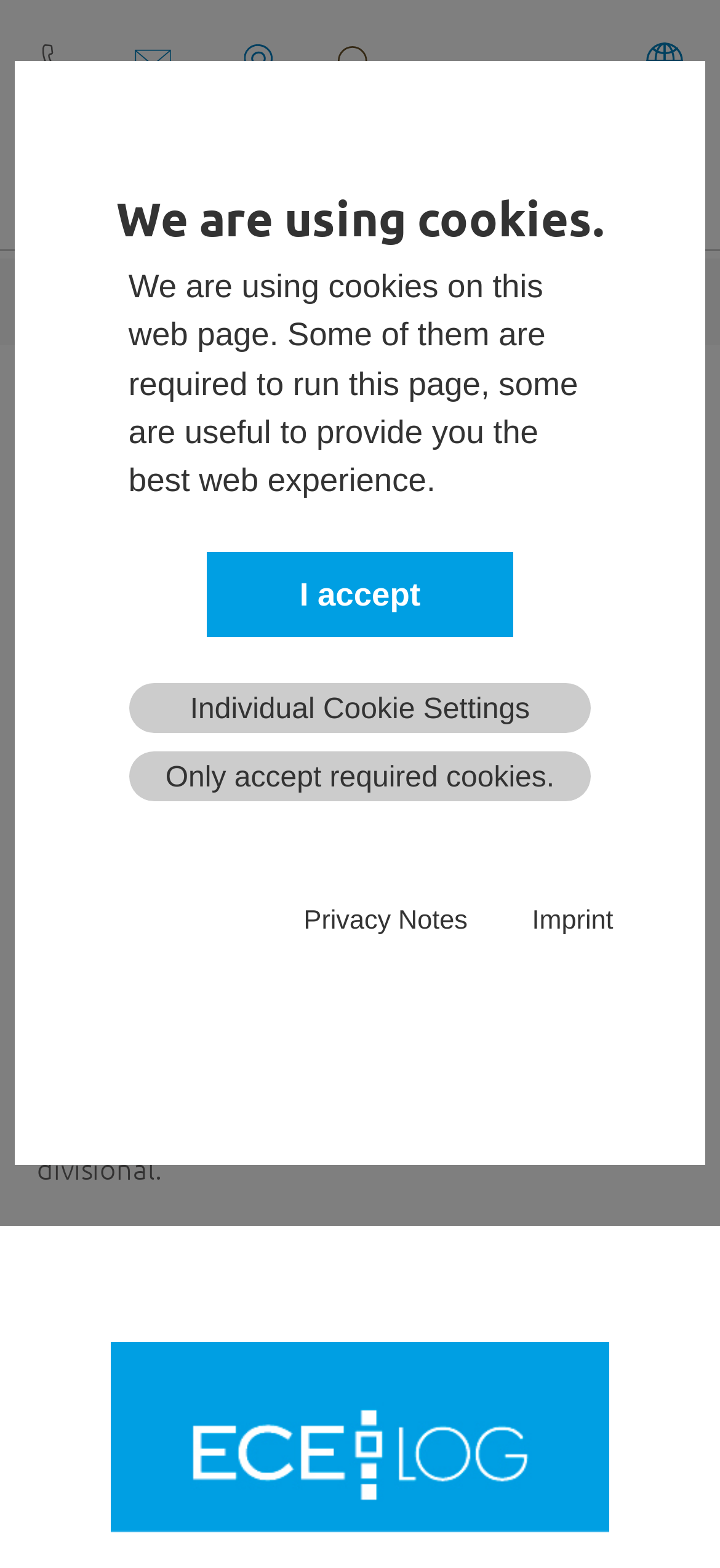Locate the bounding box coordinates of the element that should be clicked to execute the following instruction: "Learn more about ECE-LOG".

[0.441, 0.528, 0.59, 0.553]